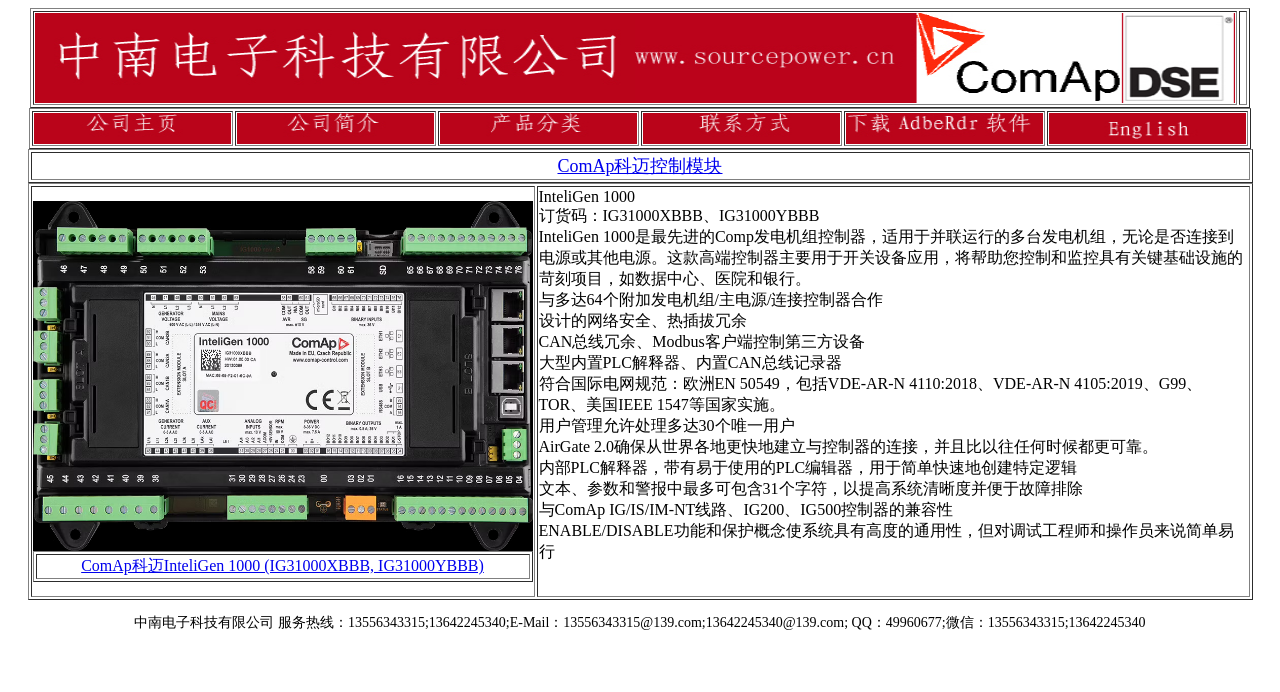What is the name of the product described in the second table?
Please provide a comprehensive answer based on the visual information in the image.

I found the answer by looking at the second table, where the product's name is written in Chinese characters as ComAp科迈InteliGen 1000. The product's description is also provided in the same table.